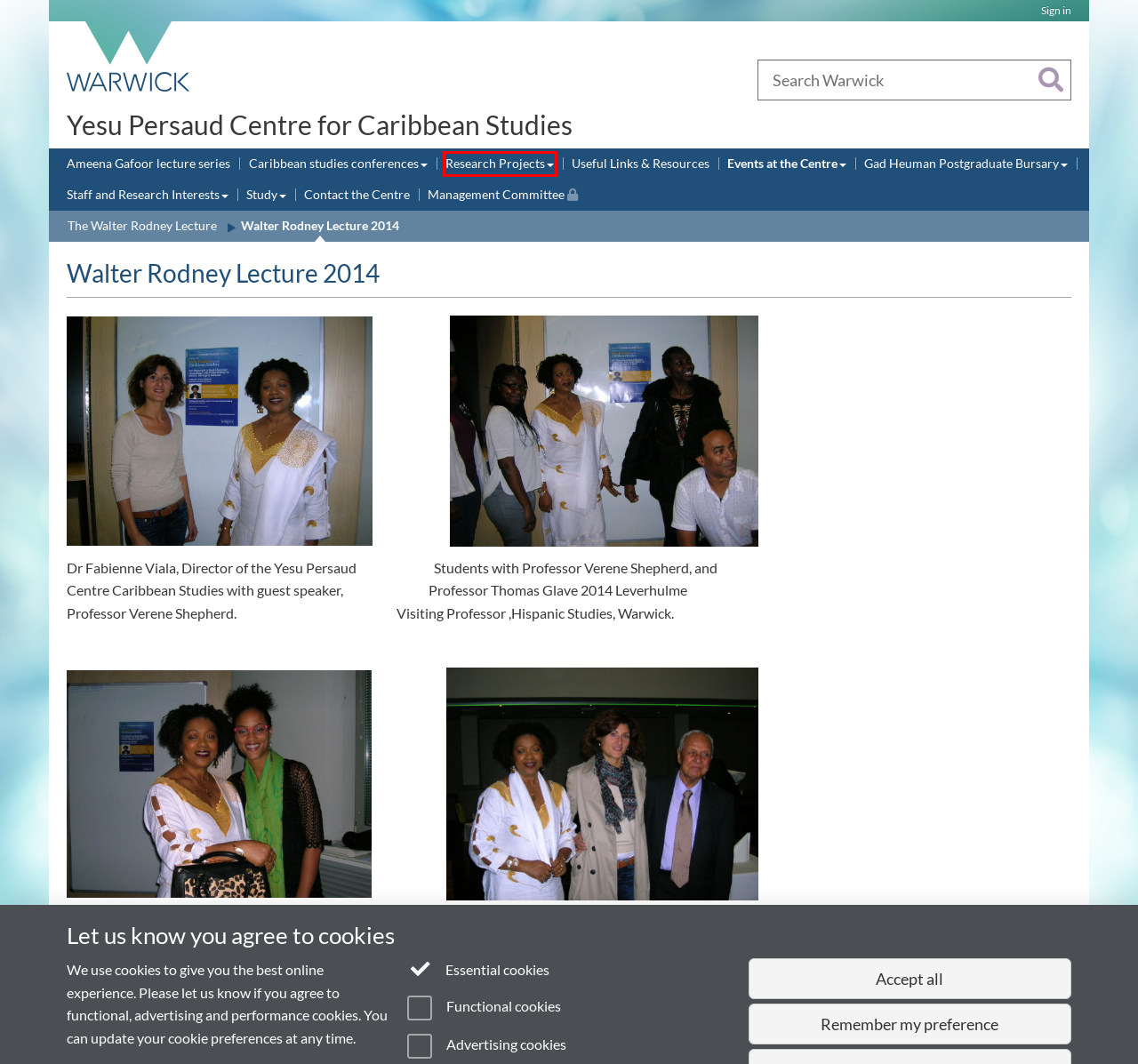You have a screenshot of a webpage with a red bounding box around an element. Select the webpage description that best matches the new webpage after clicking the element within the red bounding box. Here are the descriptions:
A. News and Events | University of Warwick
B. Study with us at the University of Warwick
C. Caribbean studies conferences
D. Sign in
E. Welcome to the University of Warwick
F. Study
G. Research at the University of Warwick
H. Research Projects

H